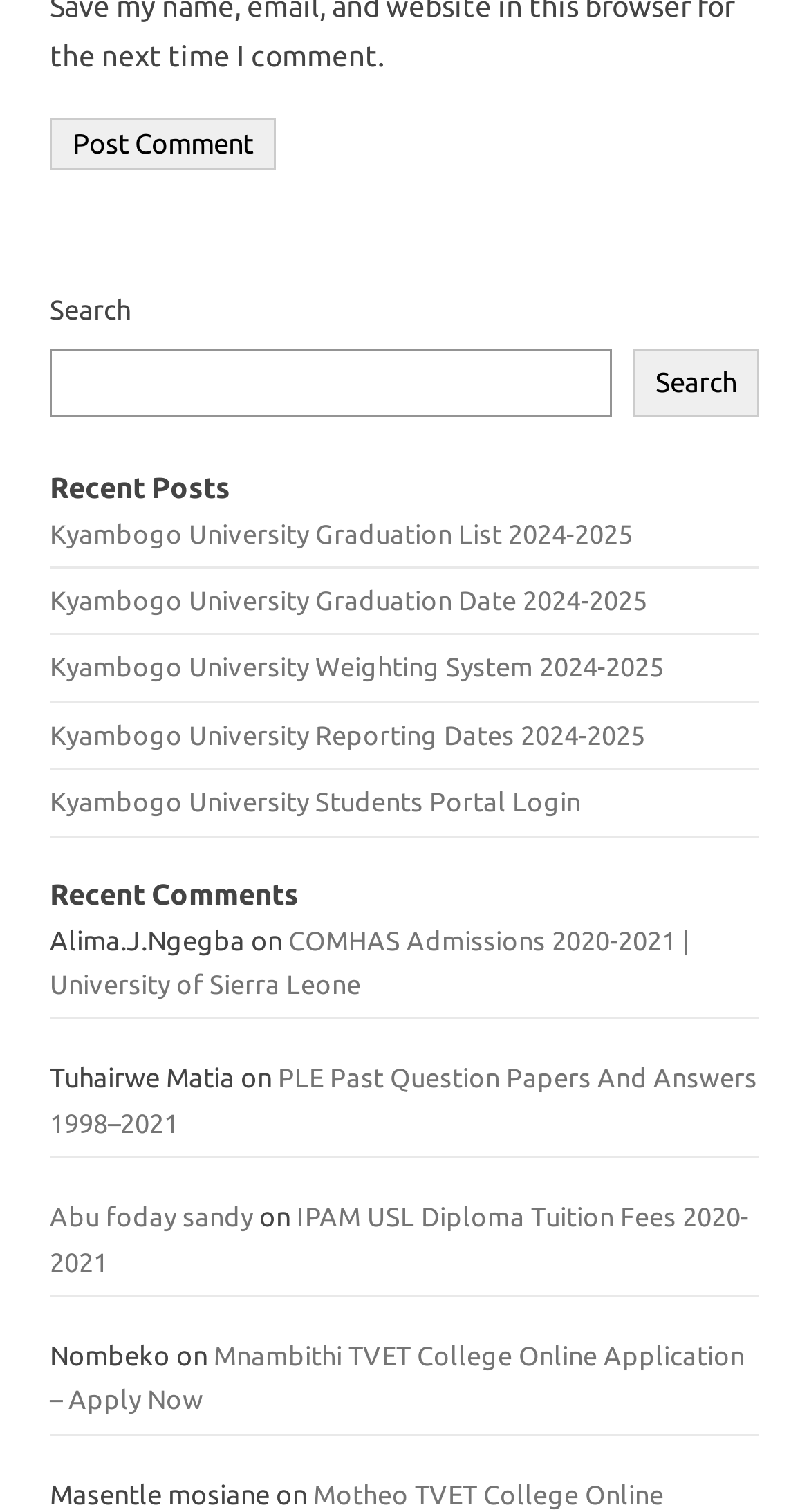Find the bounding box coordinates for the area that must be clicked to perform this action: "View Kyambogo University Graduation List 2024-2025".

[0.062, 0.343, 0.782, 0.362]